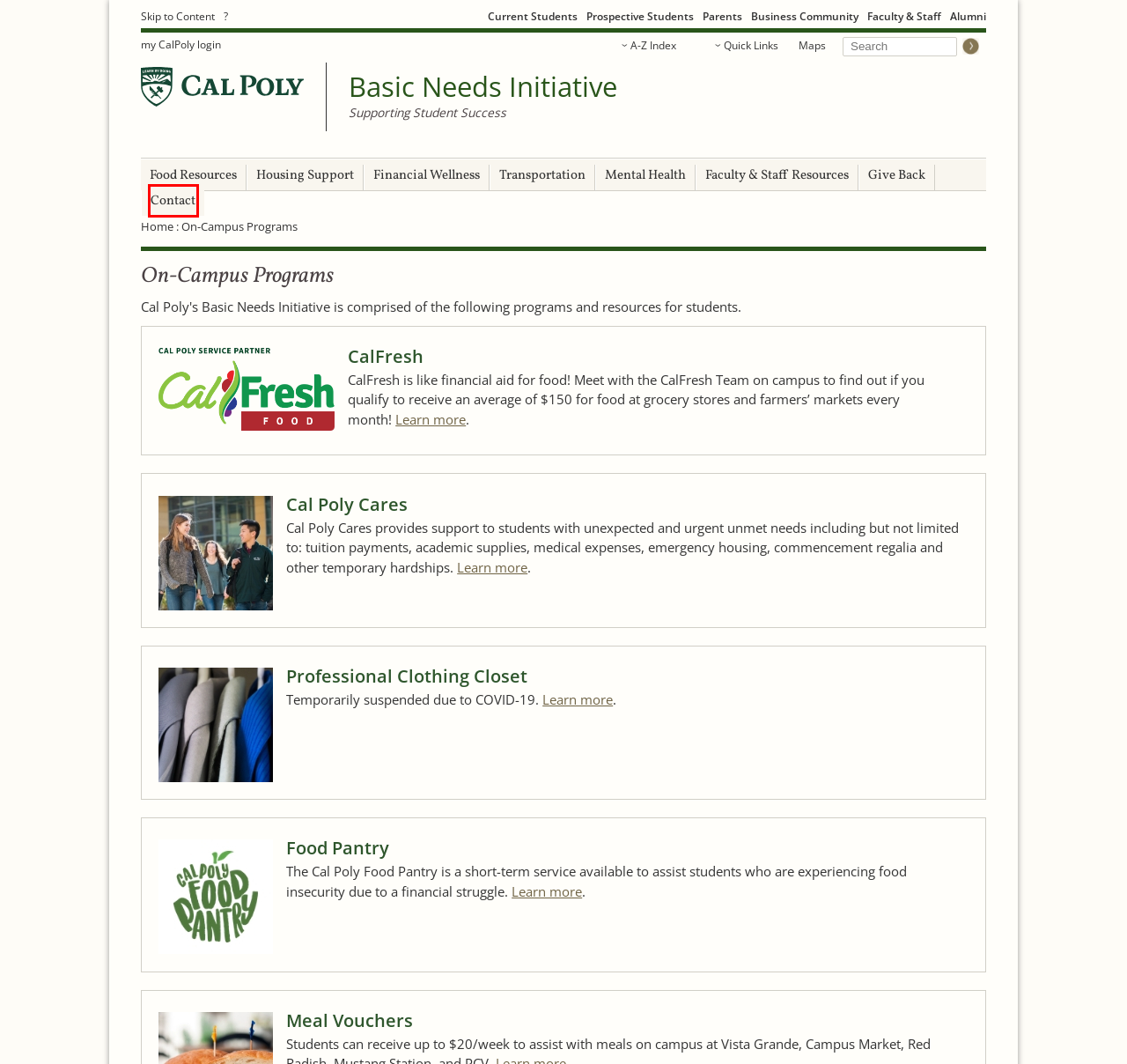Look at the screenshot of the webpage and find the element within the red bounding box. Choose the webpage description that best fits the new webpage that will appear after clicking the element. Here are the candidates:
A. Cal Poly Cares - Basic Needs Initiative - Cal Poly, San Luis Obispo
B. Financial Resources and Education - Basic Needs Initiative - Cal Poly, San Luis Obispo
C. Home - Parent and Family Programs - Cal Poly, San Luis Obispo
D. Home | Cal Poly Giving
E. Professional Clothing Closet - Career Services - Cal Poly, San Luis Obispo
F. Faculty | Cal Poly
G. Contact Us - Basic Needs Initiative - Cal Poly, San Luis Obispo
H. Campus Maps - Cal Poly

G